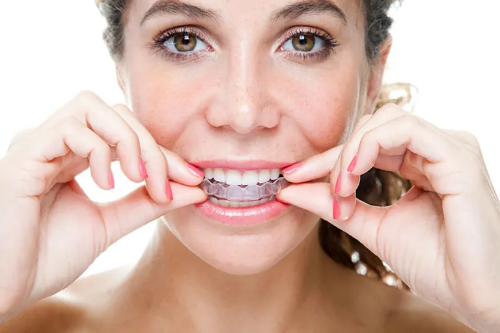Please give a concise answer to this question using a single word or phrase: 
What is the purpose of this image?

To provide Invisalign tips